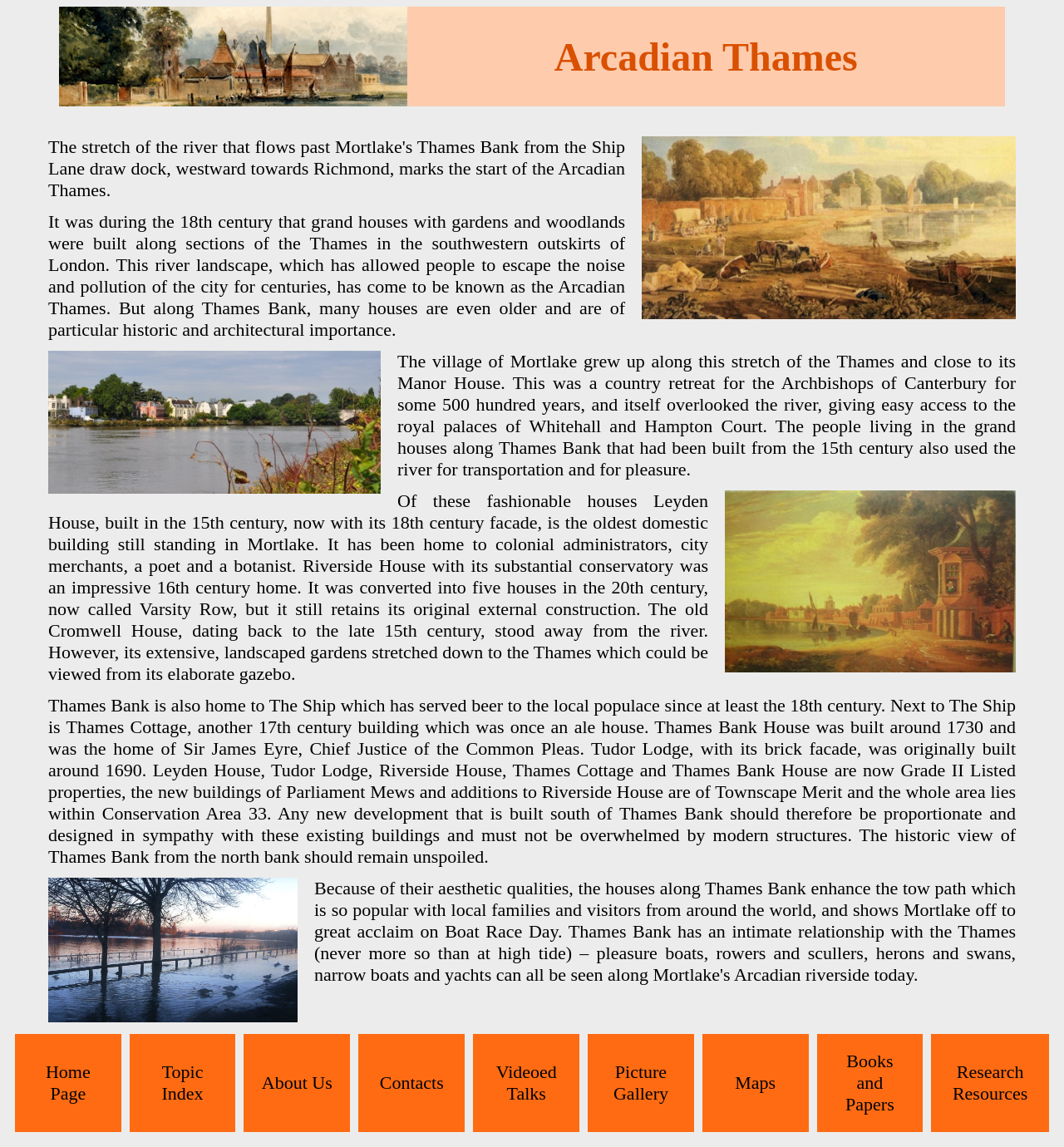Using the given element description, provide the bounding box coordinates (top-left x, top-left y, bottom-right x, bottom-right y) for the corresponding UI element in the screenshot: Maps

[0.691, 0.935, 0.729, 0.953]